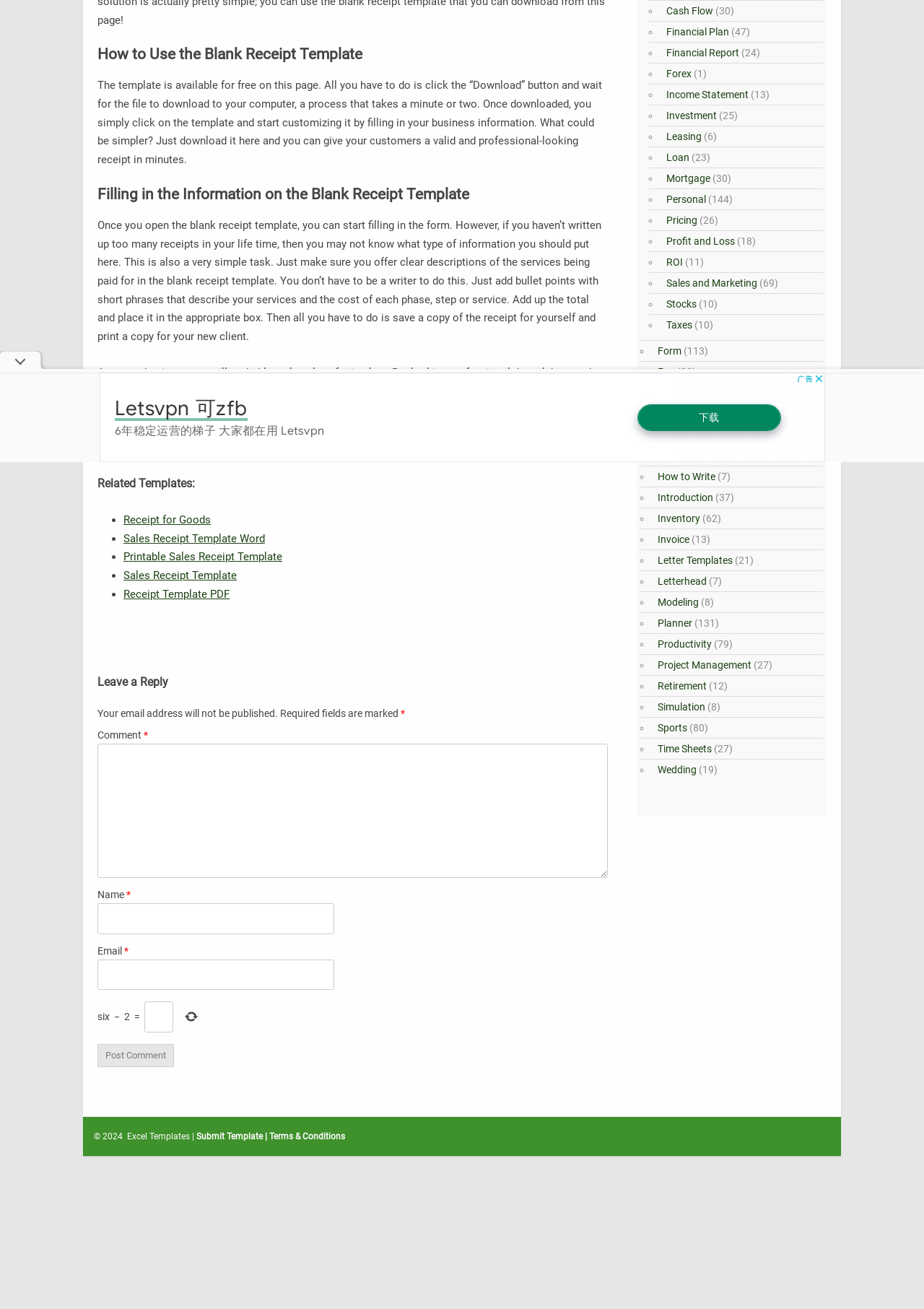Find the bounding box coordinates for the UI element that matches this description: "parent_node: Email * aria-describedby="email-notes" name="email"".

[0.105, 0.733, 0.361, 0.756]